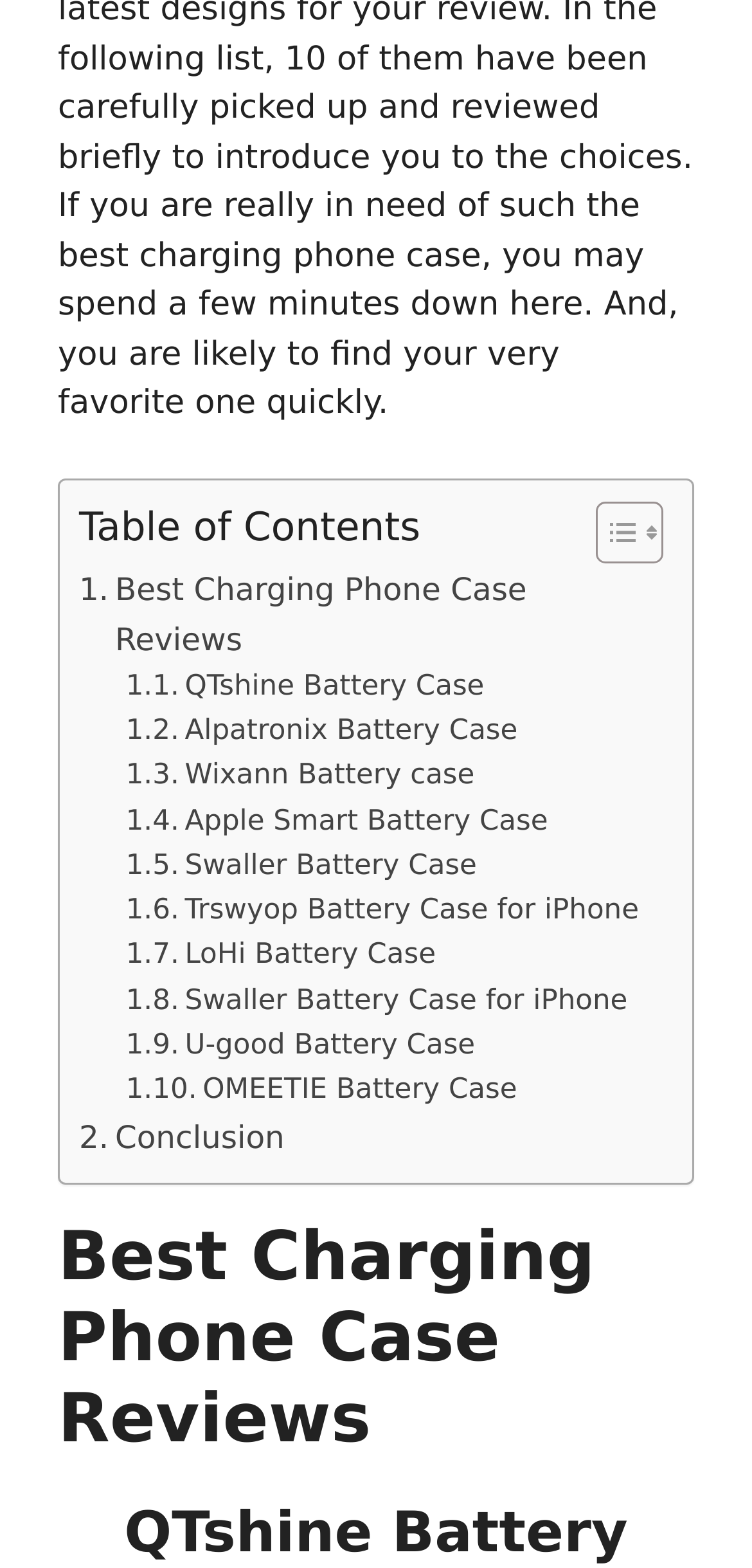What is the title of the table of contents?
Make sure to answer the question with a detailed and comprehensive explanation.

The title of the table of contents can be found in the layout table with the bounding box coordinates [0.105, 0.321, 0.559, 0.351], which contains the static text 'Table of Contents'.